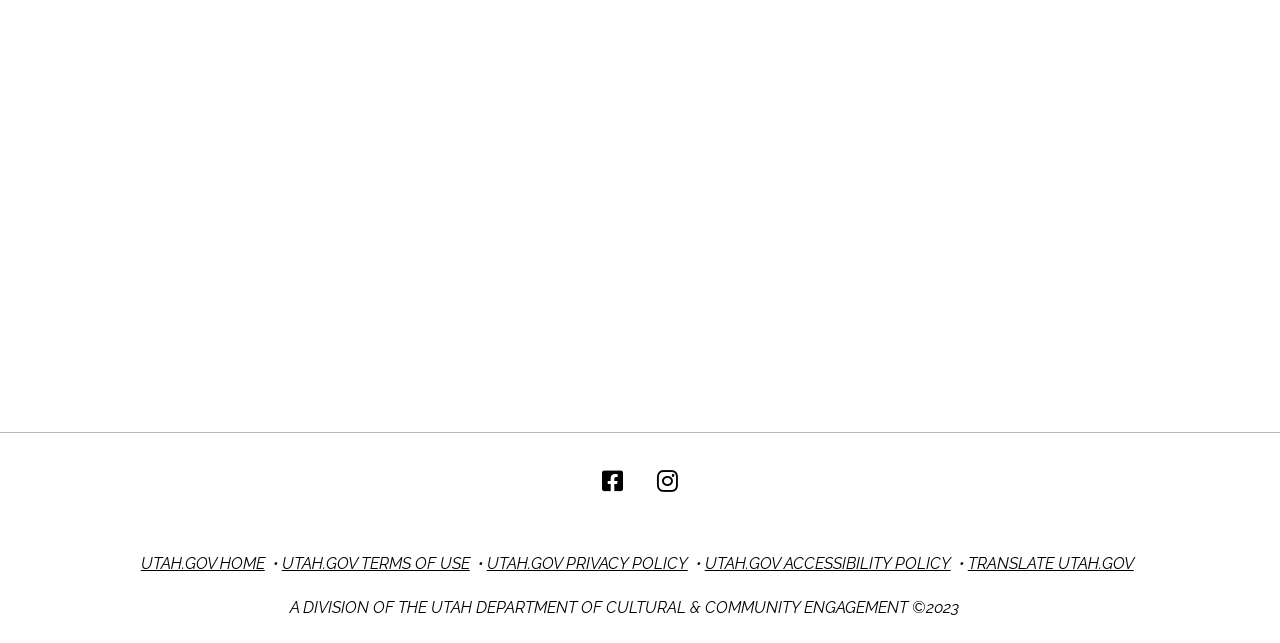Using the details in the image, give a detailed response to the question below:
What is the function of the icons at the bottom of the webpage?

The icons at the bottom of the webpage, specifically Facebook and Instagram, are used to access the social media profiles of the Utah government or related organizations. This allows users to connect with them on social media platforms.